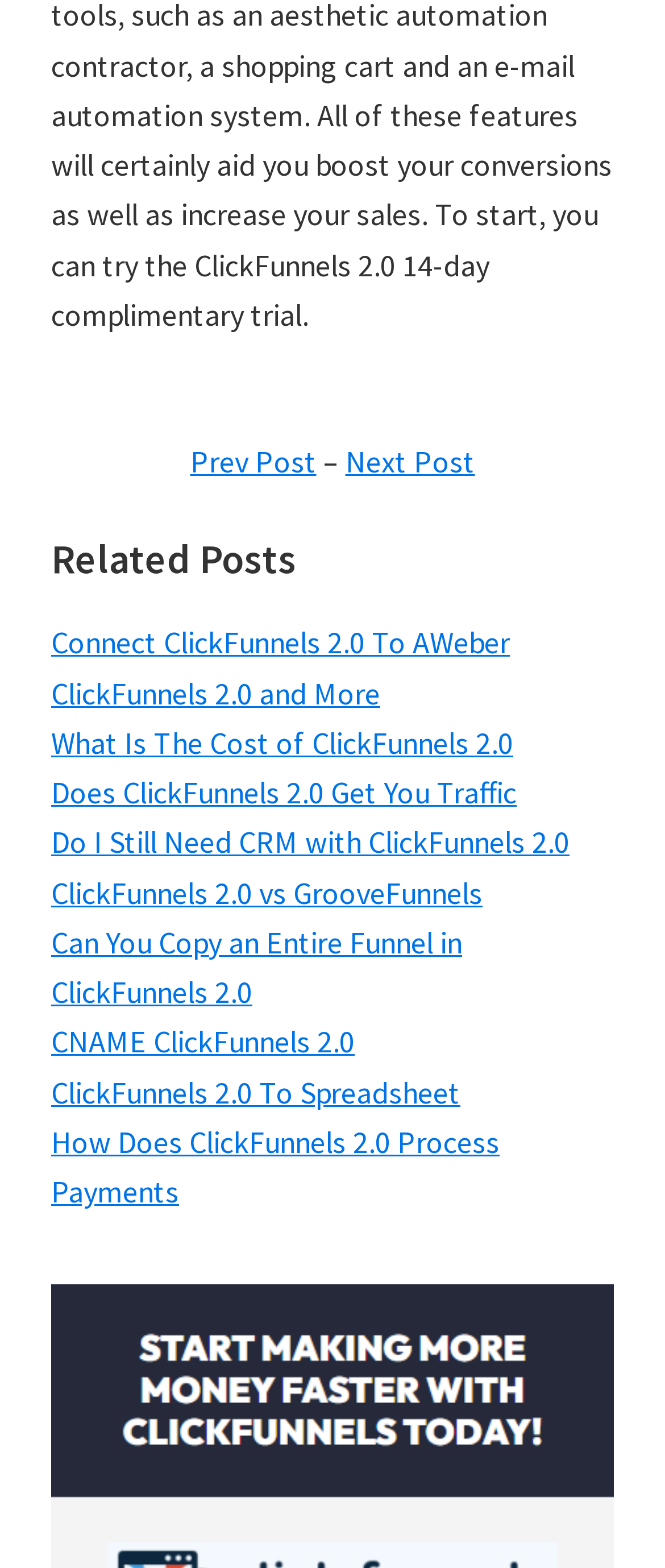Bounding box coordinates are given in the format (top-left x, top-left y, bottom-right x, bottom-right y). All values should be floating point numbers between 0 and 1. Provide the bounding box coordinate for the UI element described as: Connect ClickFunnels 2.0 To AWeber

[0.077, 0.398, 0.767, 0.423]